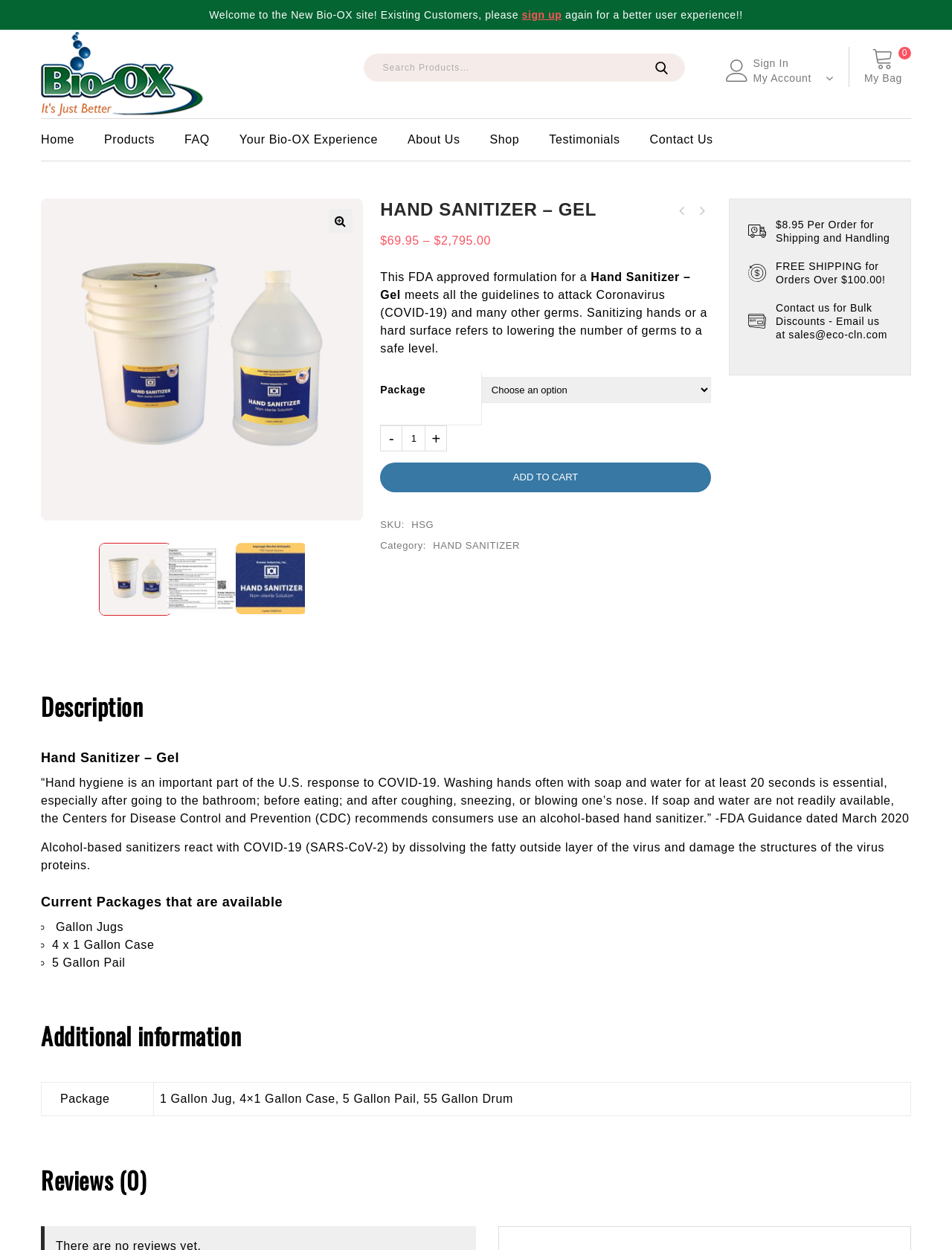Identify the bounding box coordinates of the element to click to follow this instruction: 'View your shopping cart'. Ensure the coordinates are four float values between 0 and 1, provided as [left, top, right, bottom].

[0.908, 0.037, 0.948, 0.07]